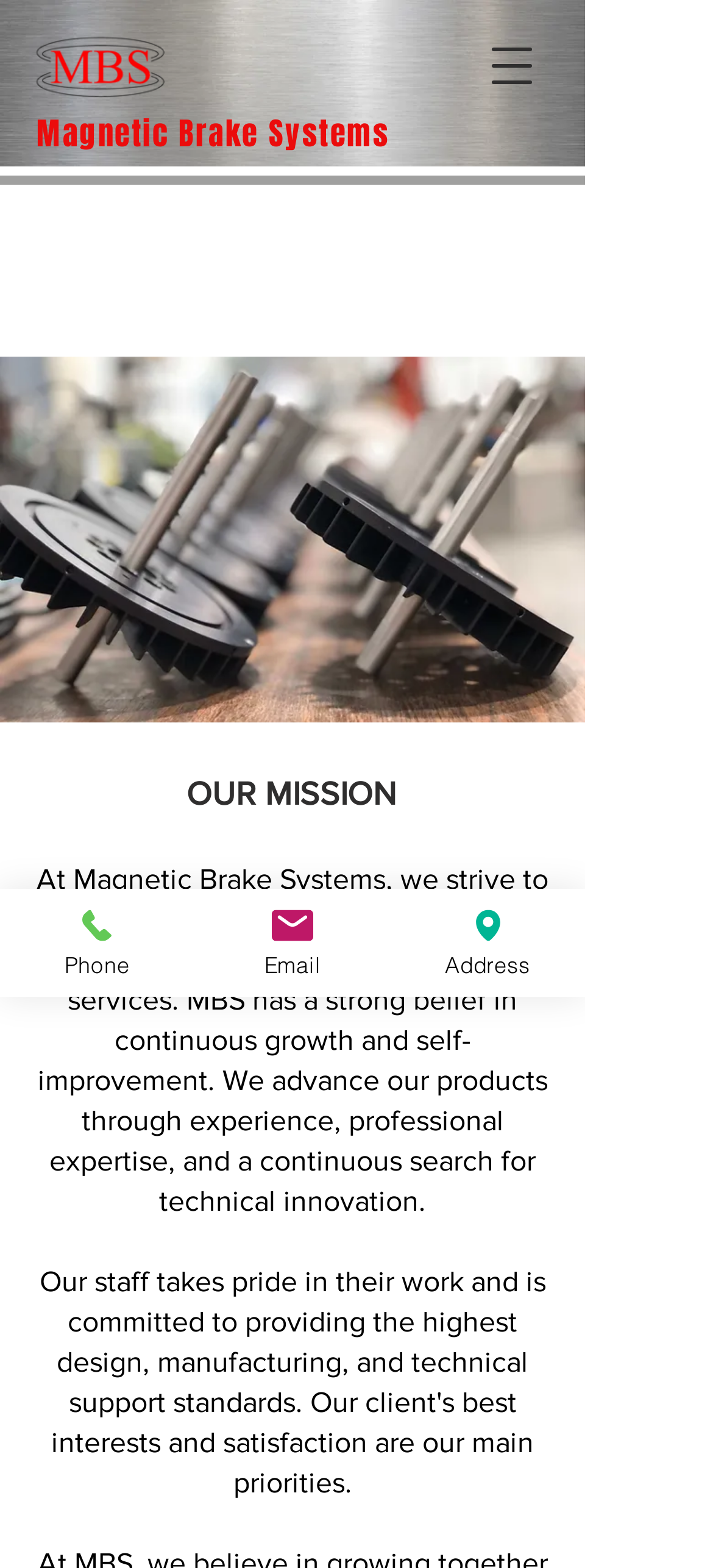Based on the image, provide a detailed response to the question:
What is the purpose of the button at the top right?

The button at the top right has a text 'Open navigation menu' and hasPopup property set to dialog, indicating that it is used to open a navigation menu. Its coordinates are [0.654, 0.013, 0.782, 0.071].